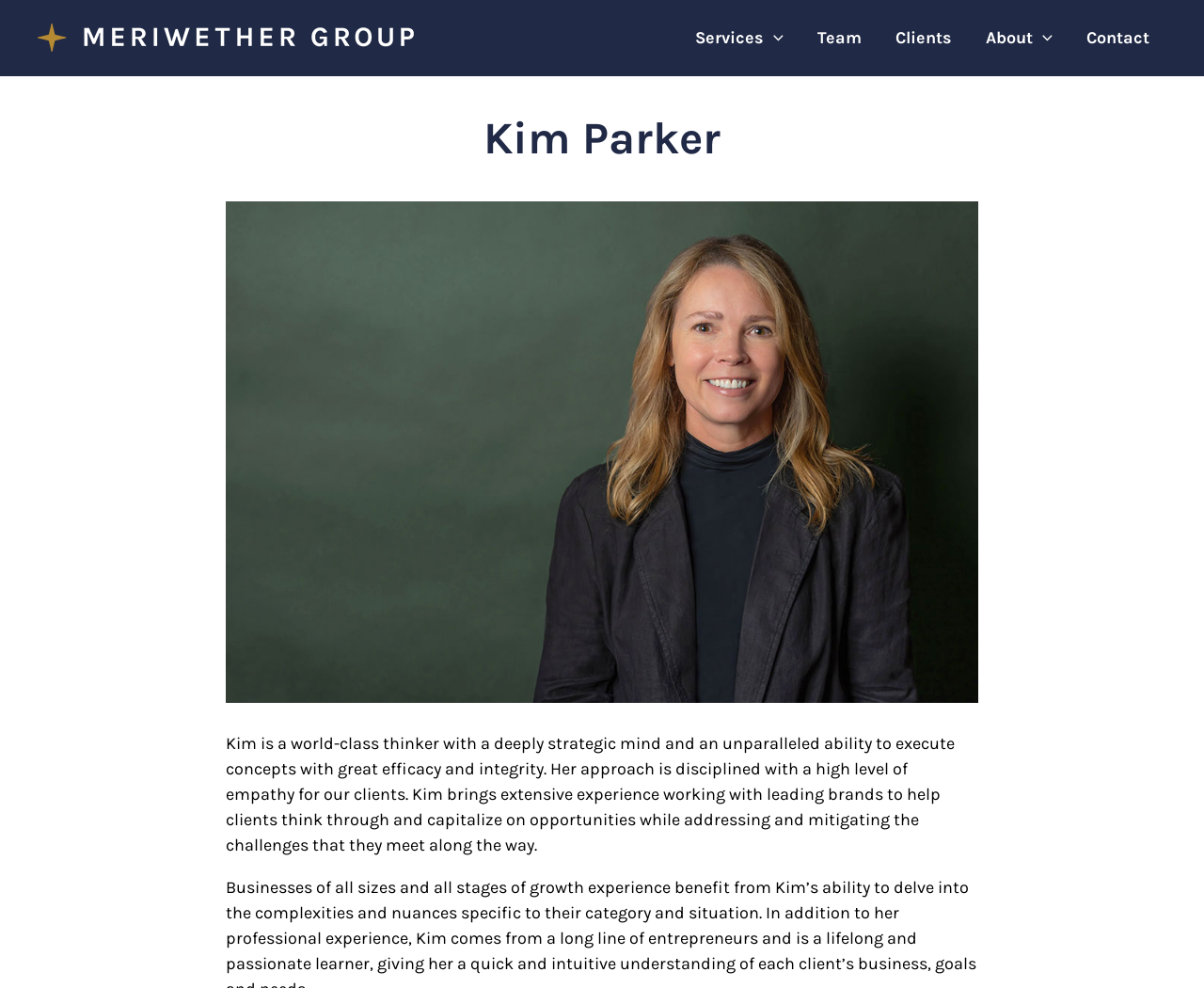What is the profession of the person on the webpage?
Please provide a comprehensive answer to the question based on the webpage screenshot.

According to the StaticText element, Kim Parker is described as 'a world-class thinker with a deeply strategic mind and an unparalleled ability to execute concepts with great efficacy and integrity', which suggests that her profession is a world-class thinker.